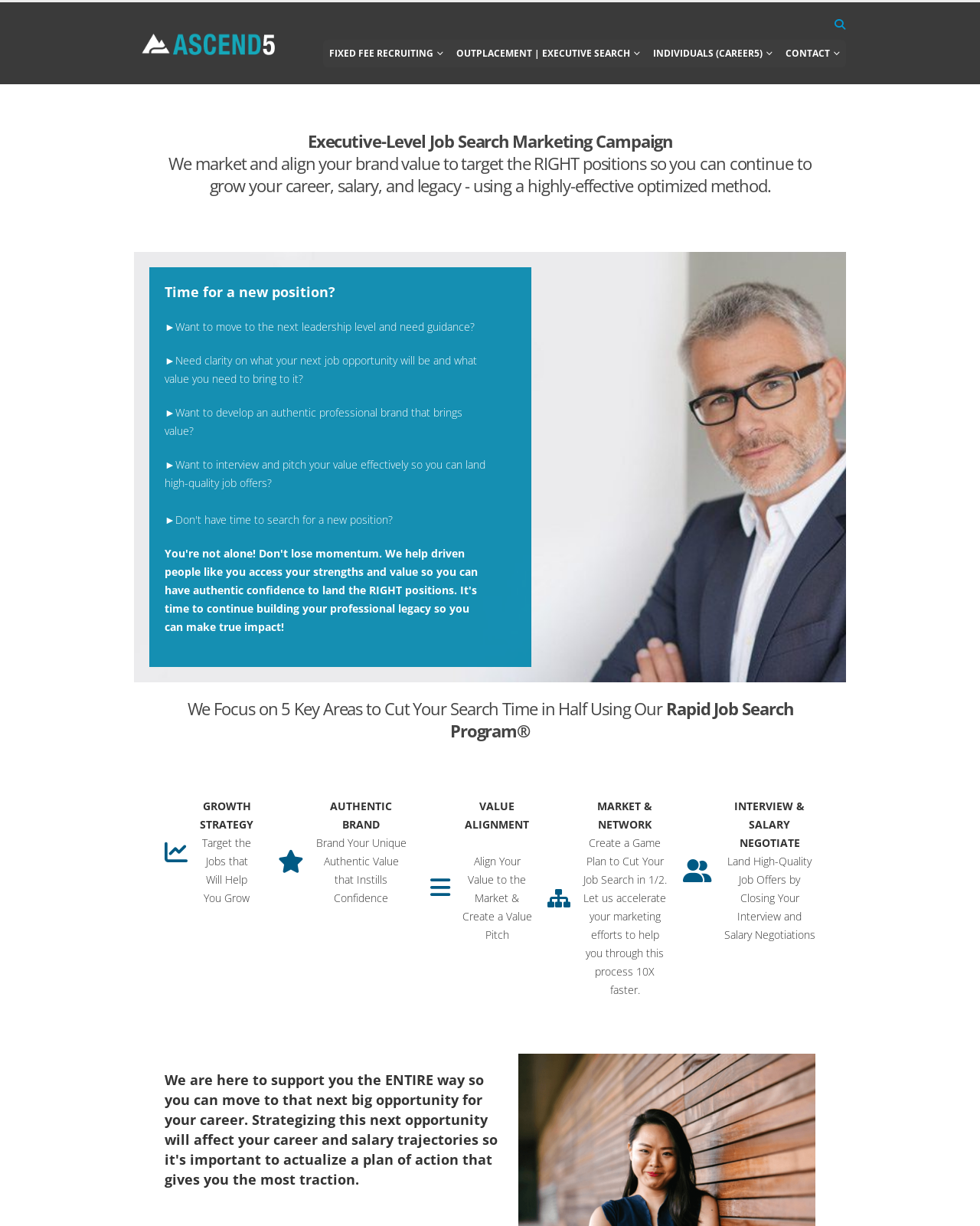Please use the details from the image to answer the following question comprehensively:
What is the last step in the job search process?

Based on the webpage content, the last step in the job search process is to land high-quality job offers by closing the interview and salary negotiations. This is evident from the text 'Land High-Quality Job Offers by Closing Your Interview and Salary Negotiations'.